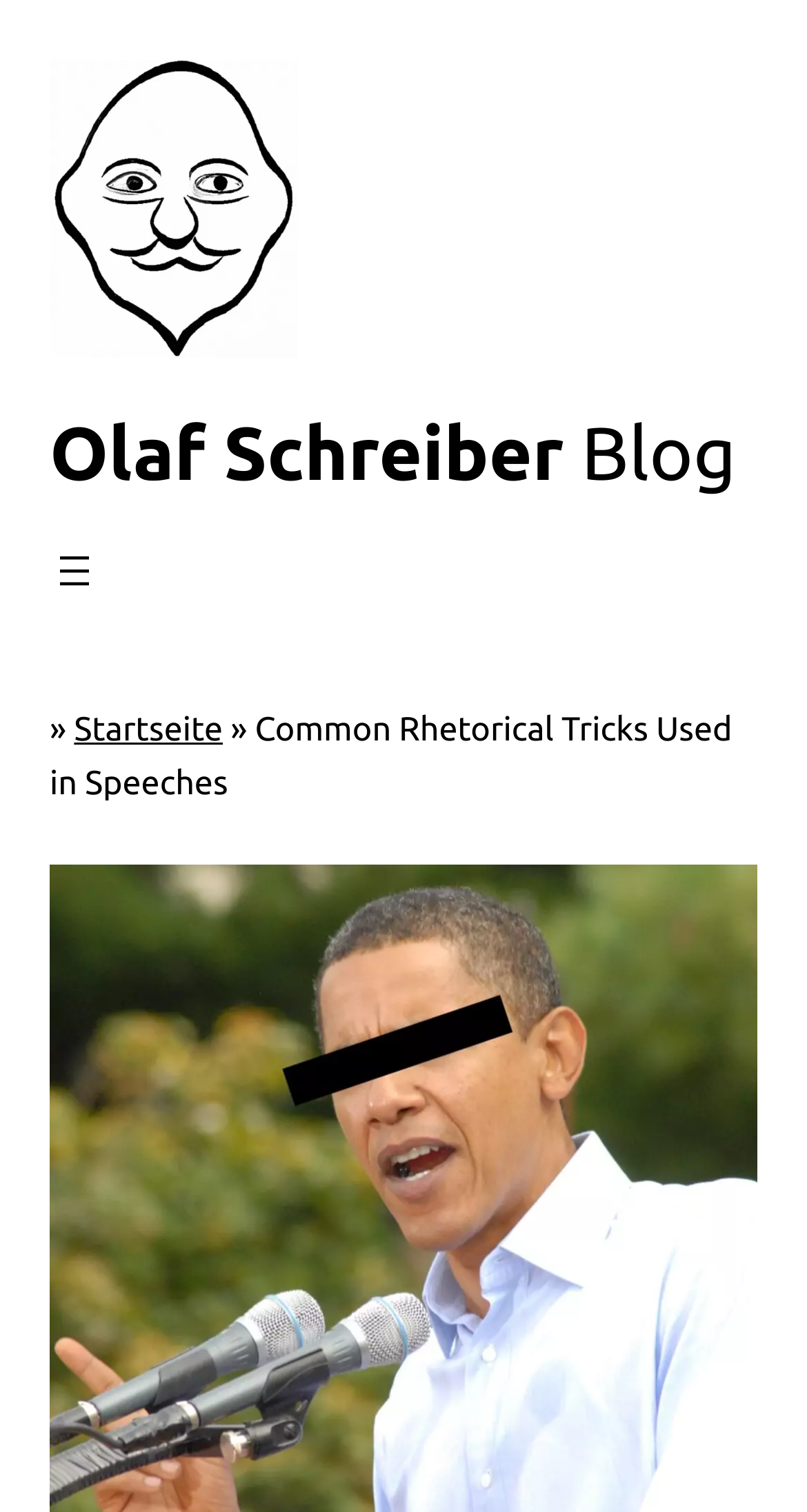What is the purpose of the button with a popup dialog?
Please interpret the details in the image and answer the question thoroughly.

The button with a popup dialog is located in the navigation menu, with a bounding box of [0.062, 0.361, 0.123, 0.394]. The text content of this element is 'Menü öffnen', which translates to 'Open menu' in English.